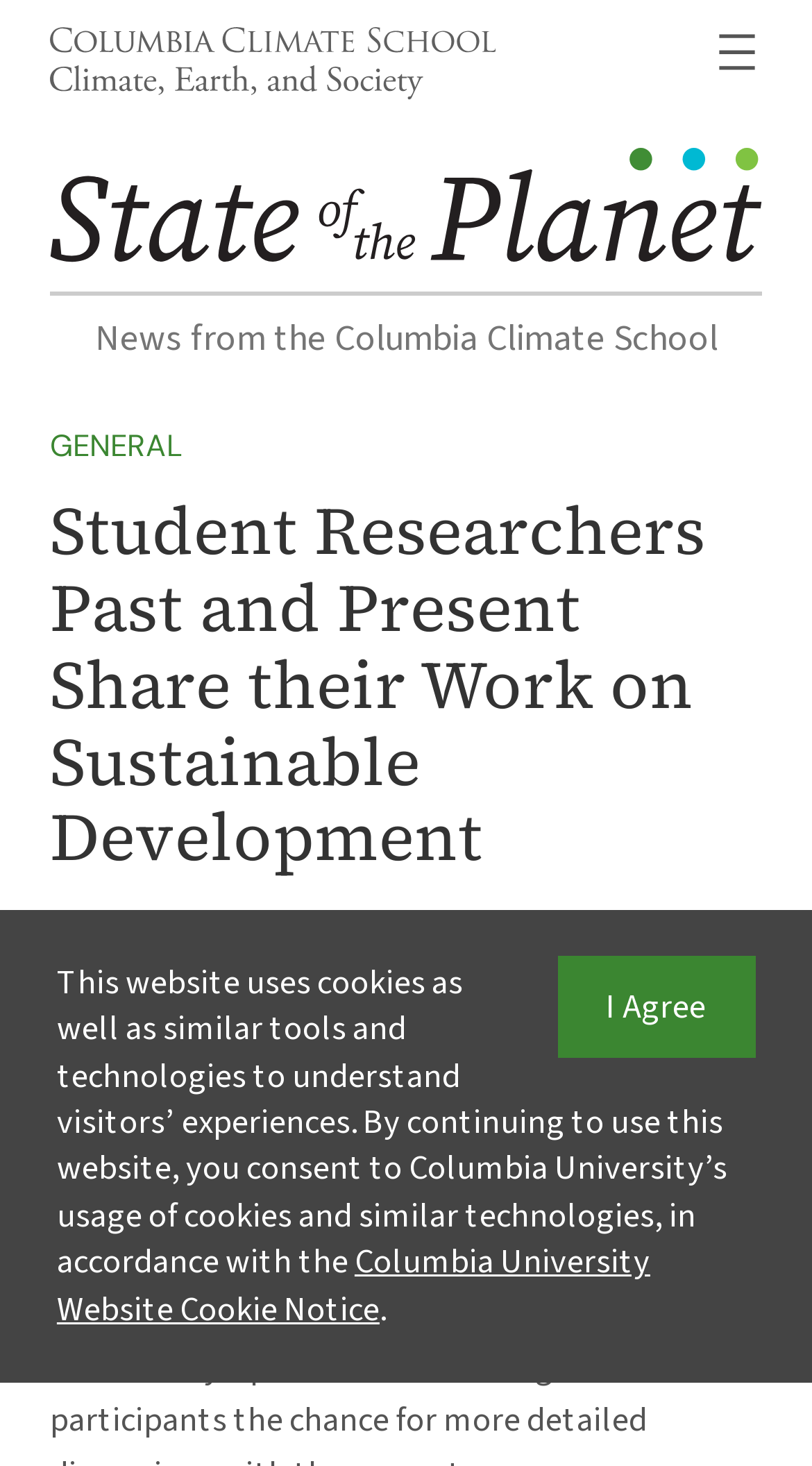What is the name of the researcher mentioned?
Look at the image and construct a detailed response to the question.

The link with the text 'Ivy Morgan' suggests that Ivy Morgan is one of the researchers mentioned on the webpage.